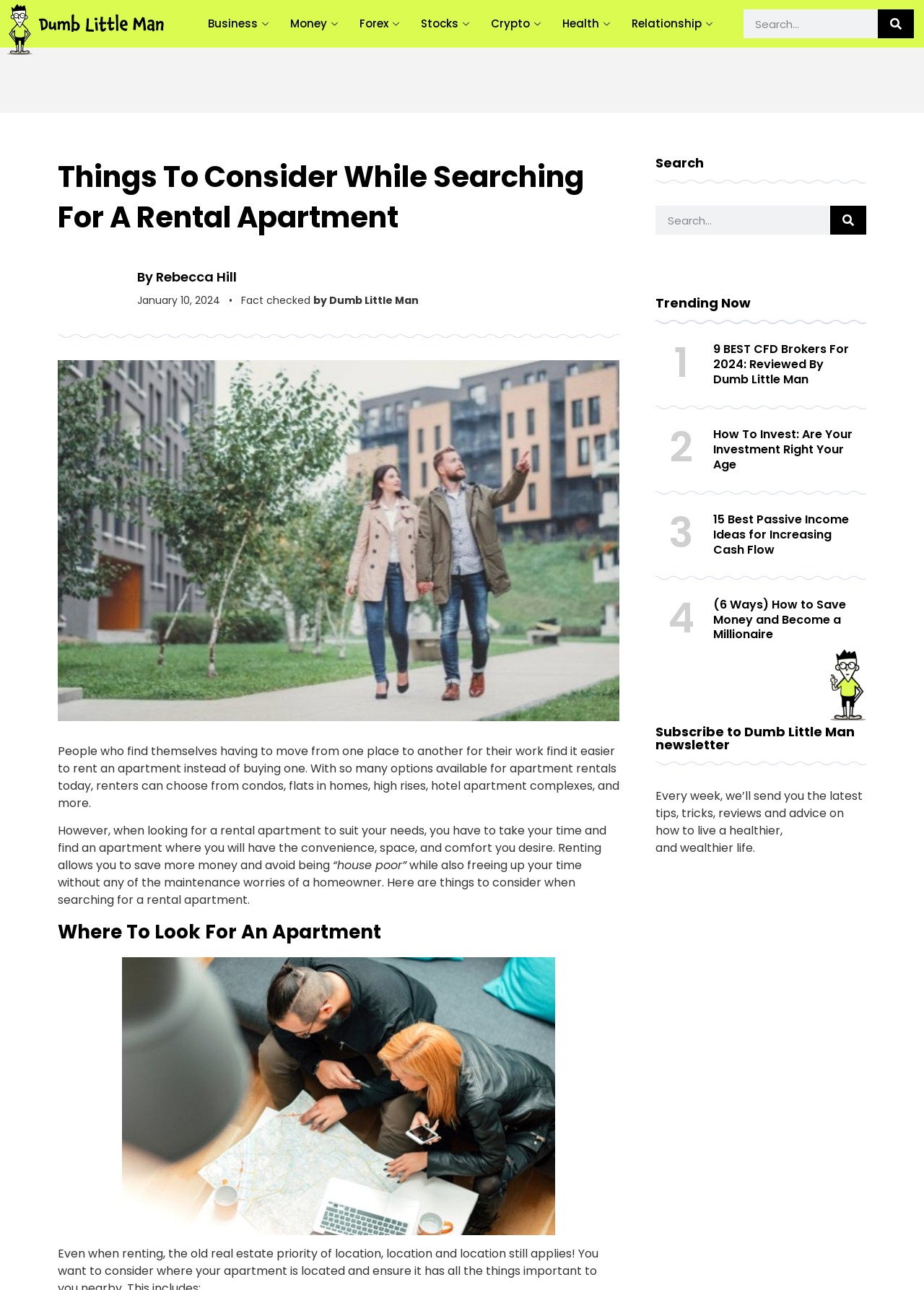What is the benefit of renting an apartment?
Offer a detailed and exhaustive answer to the question.

According to the article, one of the benefits of renting an apartment is that it allows you to save more money, as mentioned in the StaticText 'Renting allows you to save more money and avoid being “house poor”'.